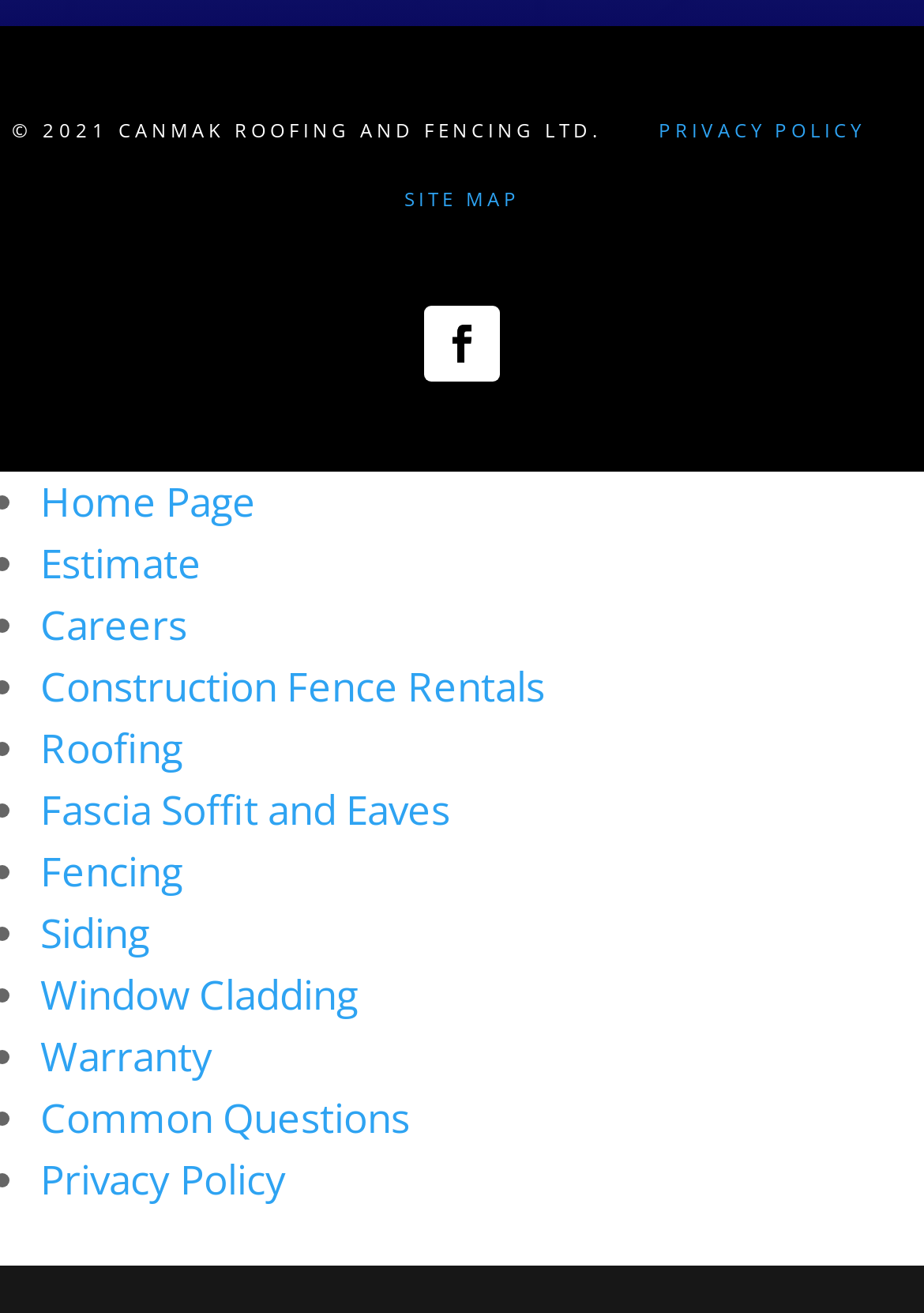Determine the bounding box coordinates of the clickable region to execute the instruction: "learn about roofing services". The coordinates should be four float numbers between 0 and 1, denoted as [left, top, right, bottom].

[0.044, 0.549, 0.197, 0.59]